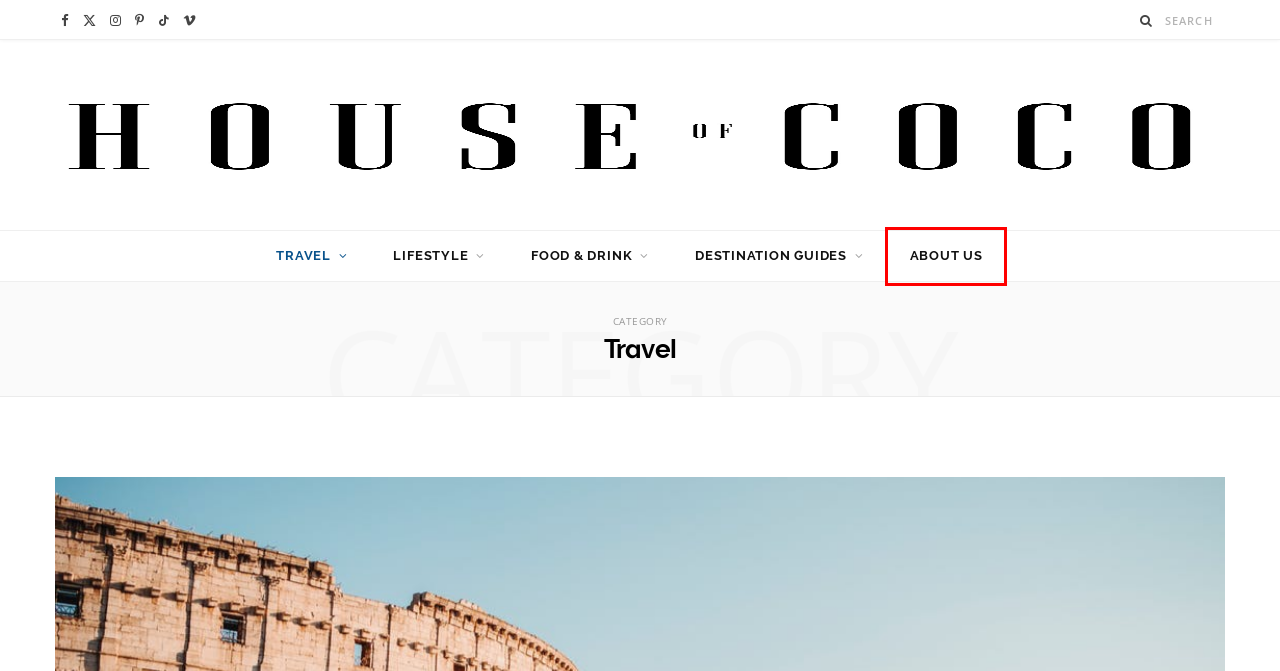You are looking at a webpage screenshot with a red bounding box around an element. Pick the description that best matches the new webpage after interacting with the element in the red bounding box. The possible descriptions are:
A. Lifestyle - House Of Coco Magazine
B. A dinner très sublime at Silencio des Prés in Paris
C. ABOUT US - House Of Coco Magazine
D. Destination Guides - House Of Coco Magazine
E. Food & Drink - House Of Coco Magazine
F. How To Make Your Next Vacation Trip Special And Unforgettable
G. 15 Best Restaurants in Gettysburg, PA for 2024 (Top Eats!)
H. House Of Coco Magazine - Home

C